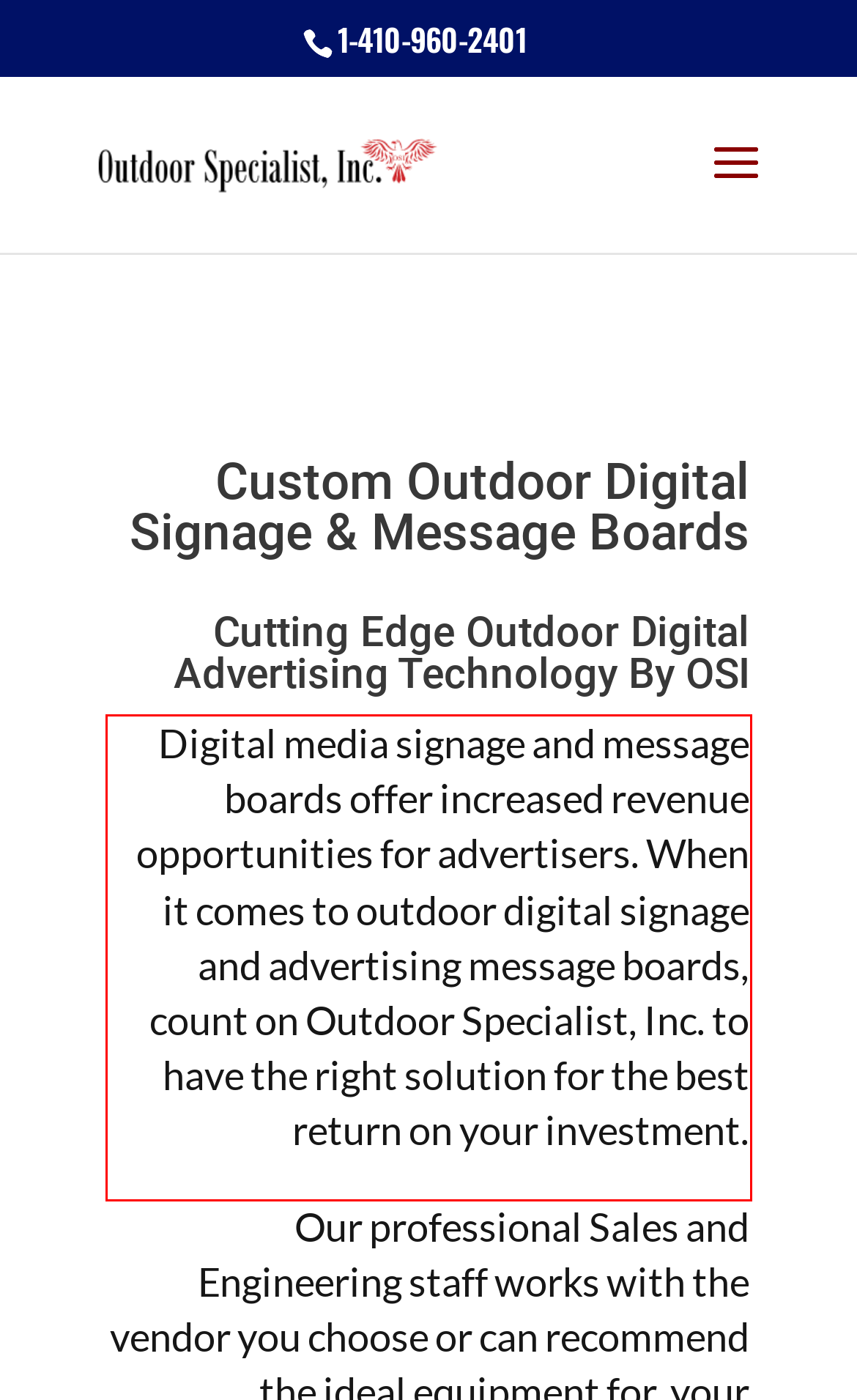Please extract the text content within the red bounding box on the webpage screenshot using OCR.

Digital media signage and message boards offer increased revenue opportunities for advertisers. When it comes to outdoor digital signage and advertising message boards, count on Outdoor Specialist, Inc. to have the right solution for the best return on your investment.